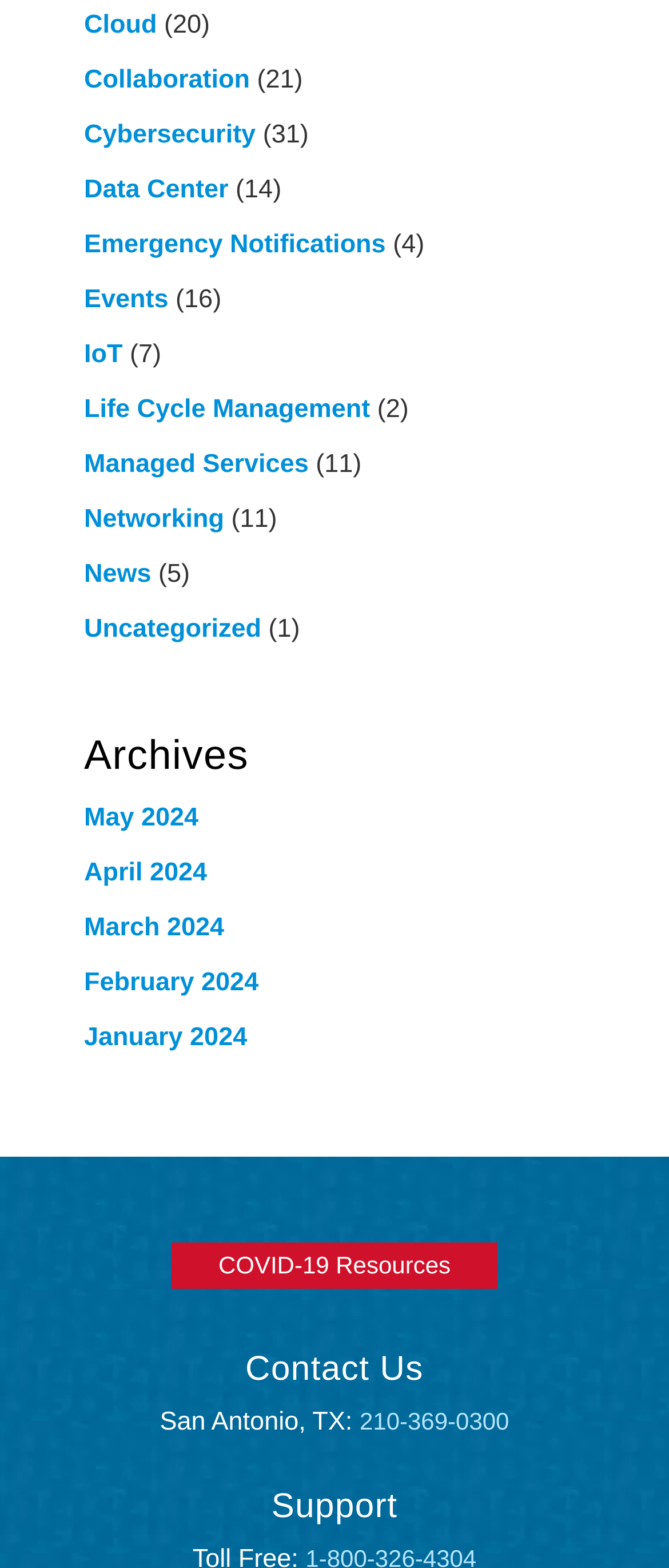How many articles are in the 'Uncategorized' category?
Answer with a single word or phrase by referring to the visual content.

1